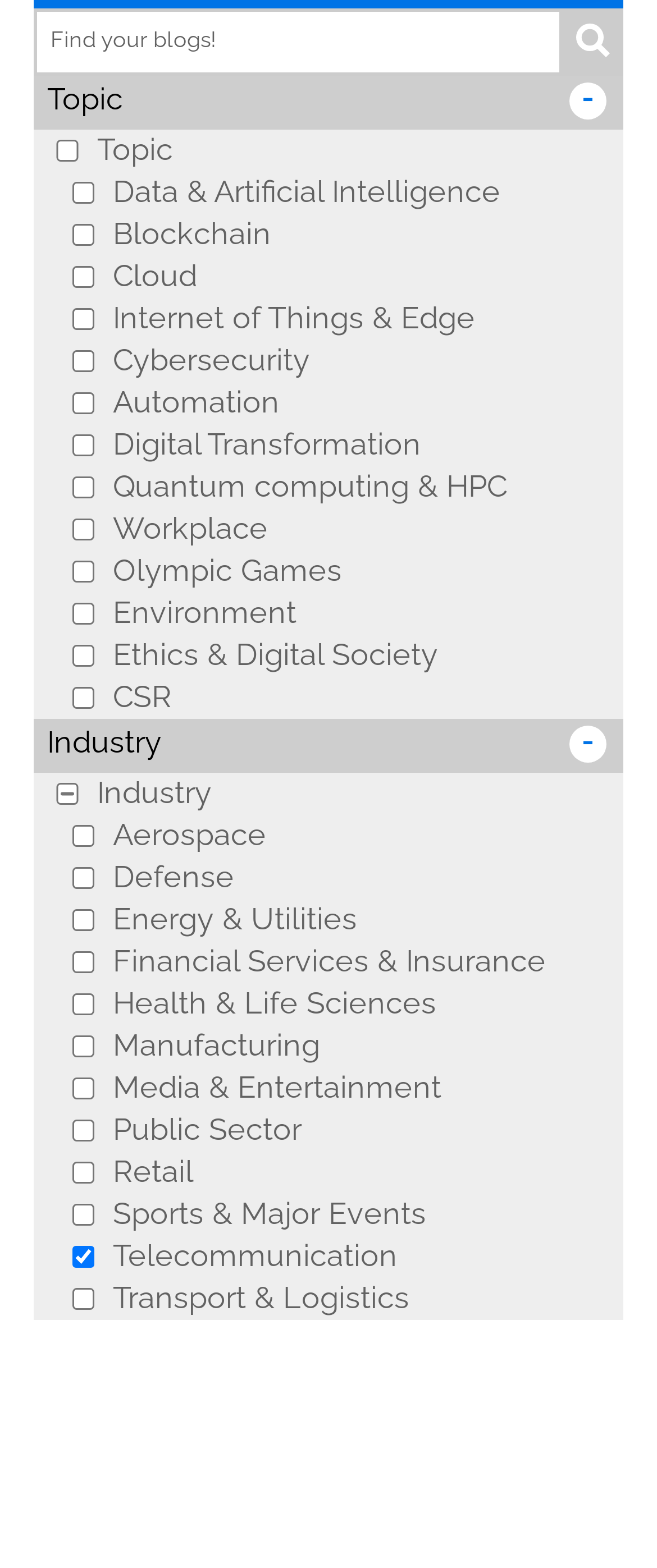Identify the bounding box for the UI element described as: "Decline all cookies". The coordinates should be four float numbers between 0 and 1, i.e., [left, top, right, bottom].

[0.026, 0.331, 0.795, 0.363]